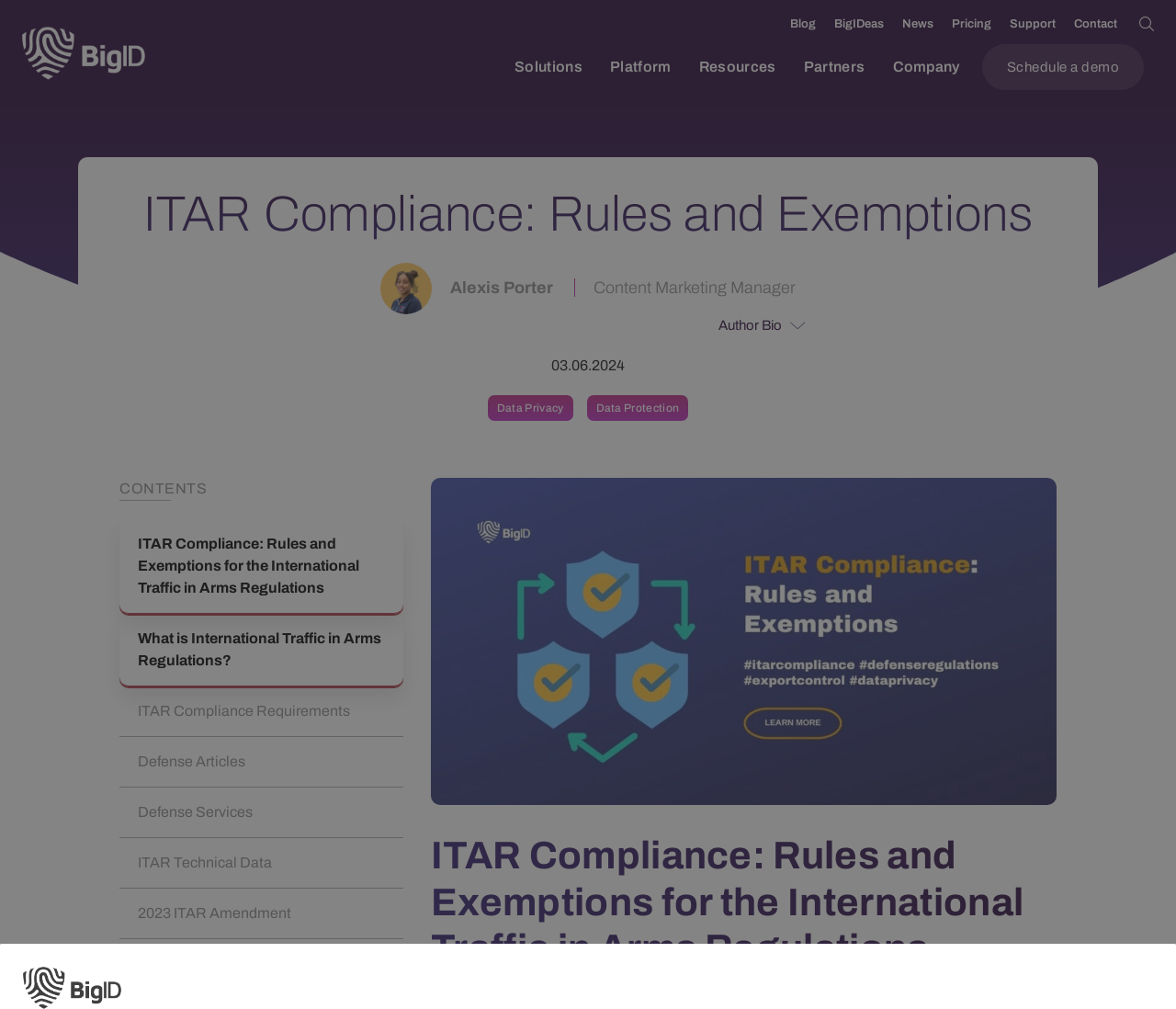How many main navigation menu items are there?
Give a detailed response to the question by analyzing the screenshot.

I counted the number of main navigation menu items, starting from 'Solutions' and ending at 'Company', and found 6 items in total.